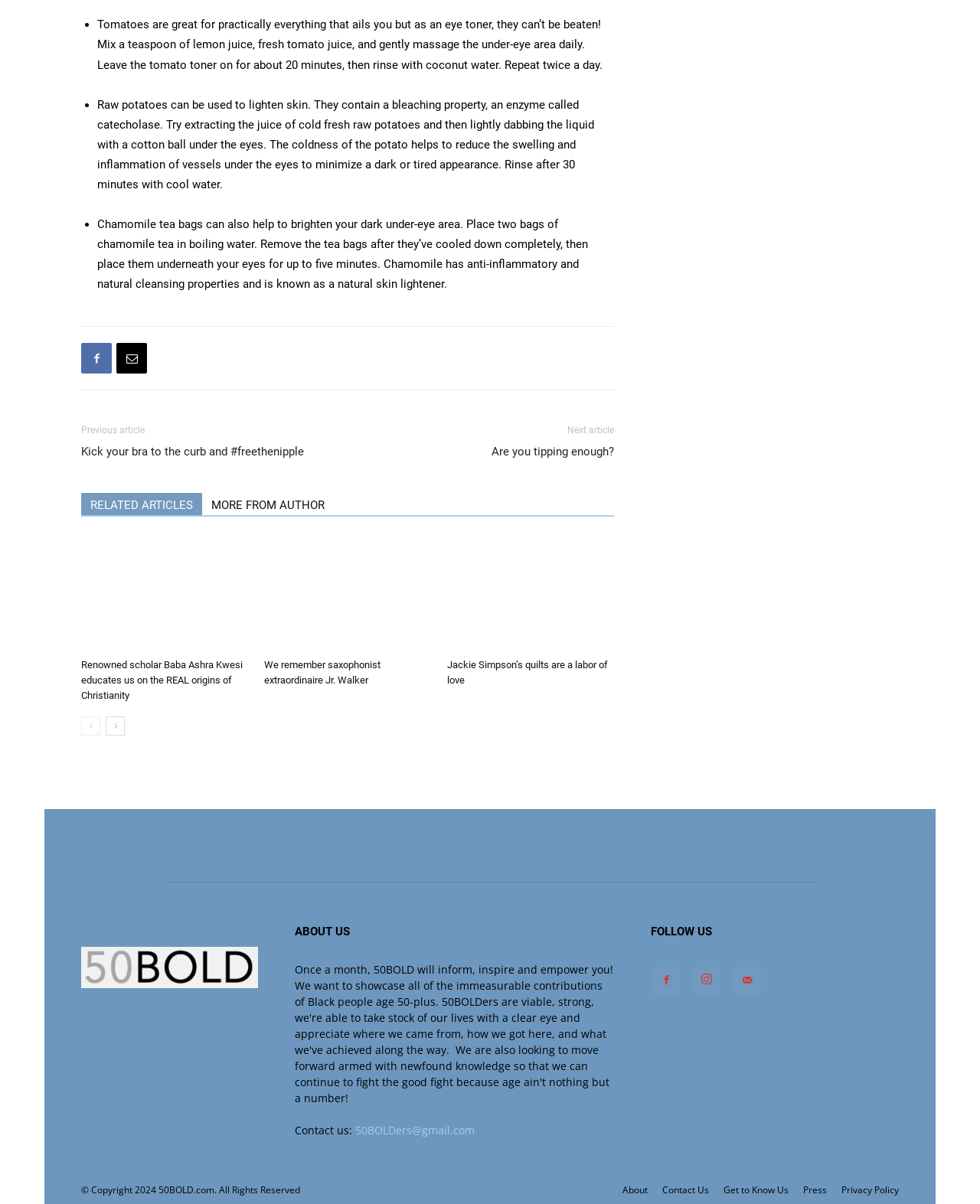Find the bounding box coordinates for the area you need to click to carry out the instruction: "Contact 50BOLD via email". The coordinates should be four float numbers between 0 and 1, indicated as [left, top, right, bottom].

[0.362, 0.933, 0.484, 0.945]